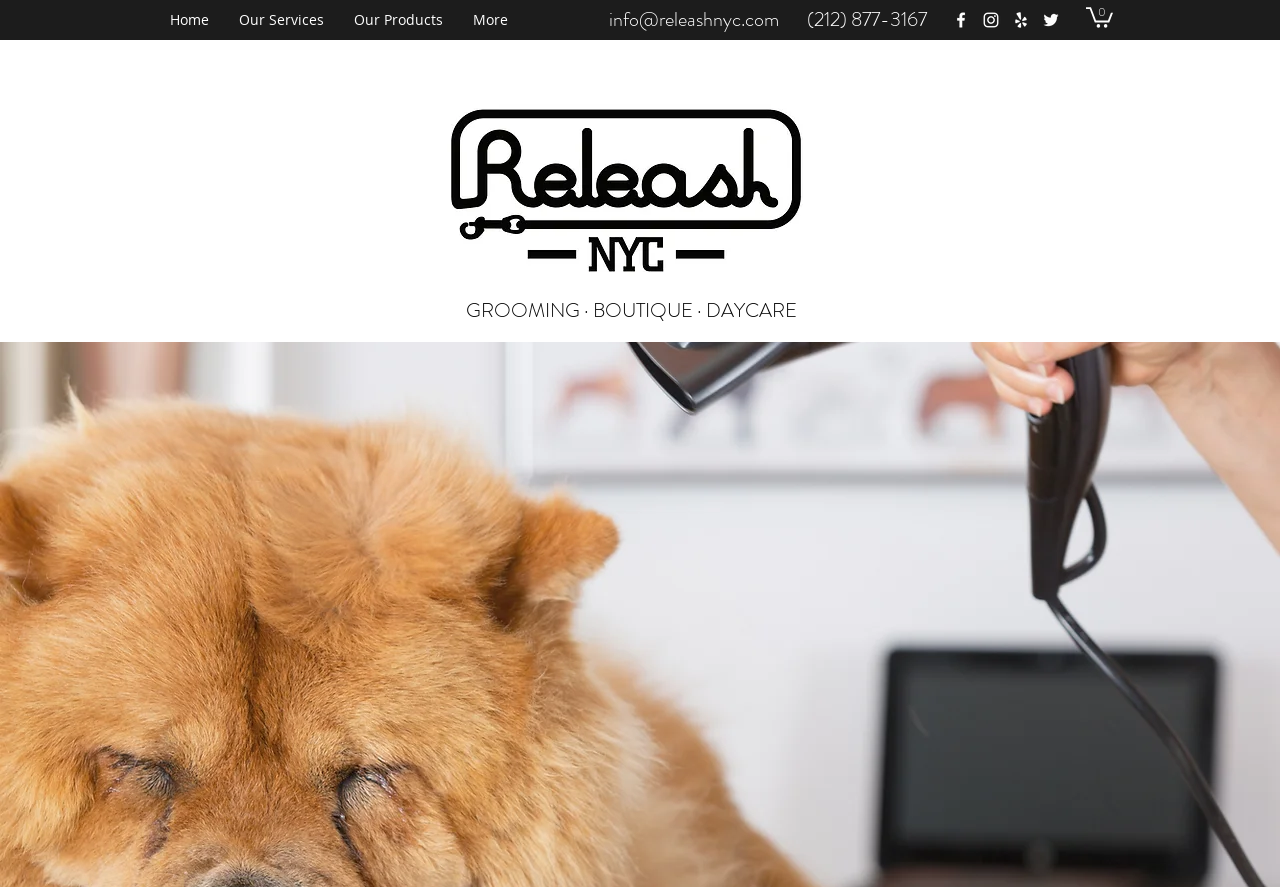What services does RELEASH NYC offer?
Observe the image and answer the question with a one-word or short phrase response.

GROOMING · BOUTIQUE · DAYCARE